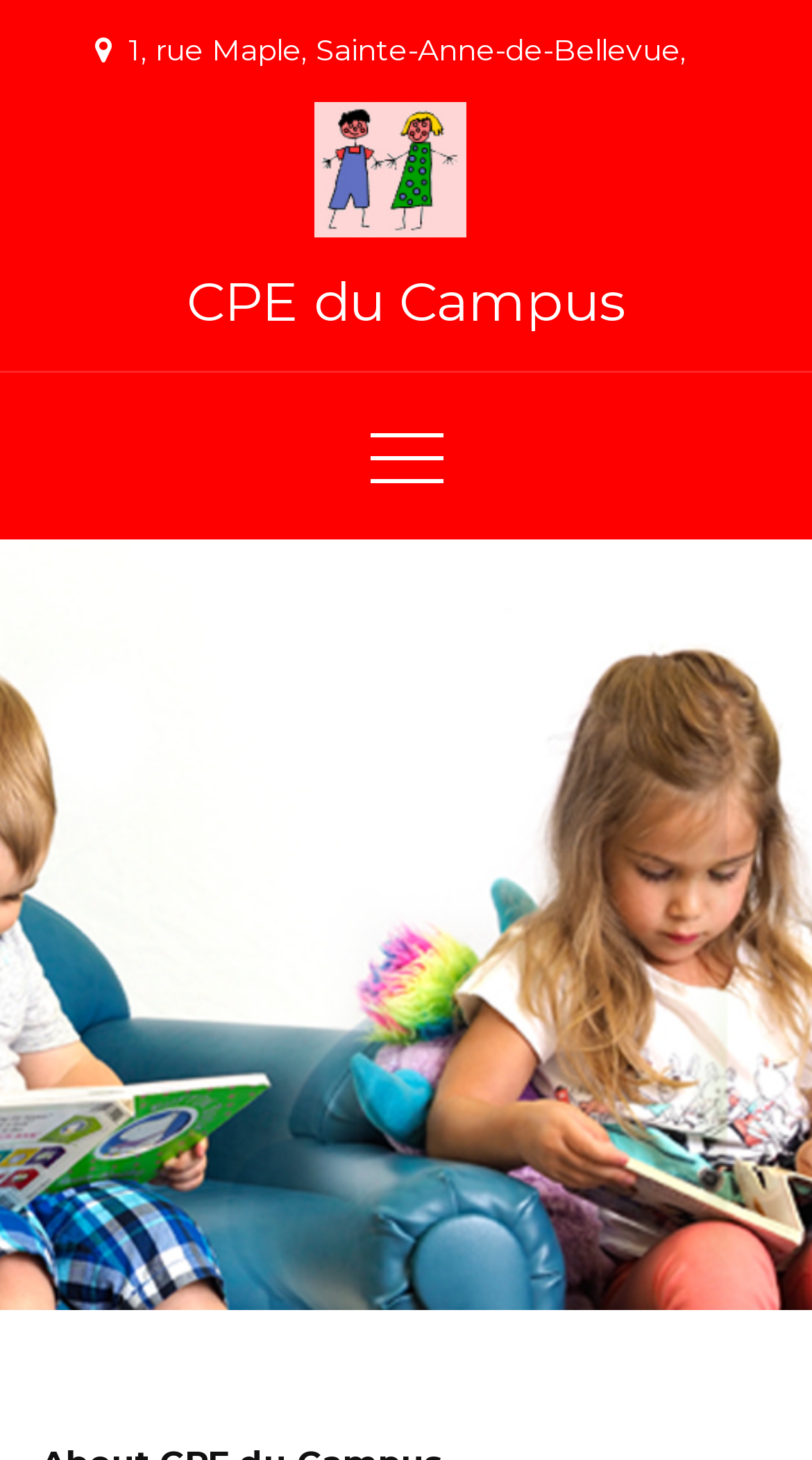Please answer the following question using a single word or phrase: 
What is the phone number of CPE du Campus?

514 505-3770